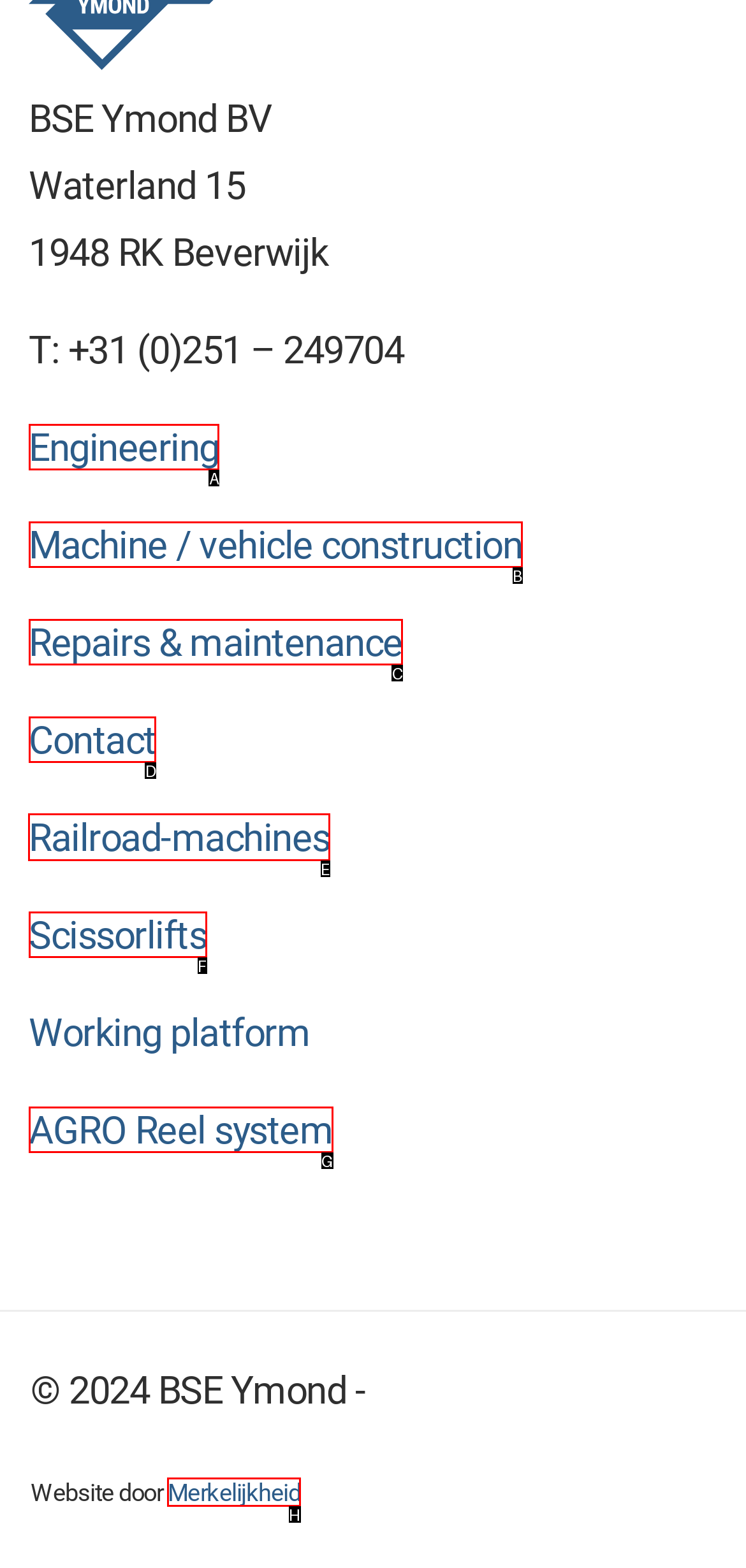Point out which HTML element you should click to fulfill the task: Learn about Railroad-machines.
Provide the option's letter from the given choices.

E